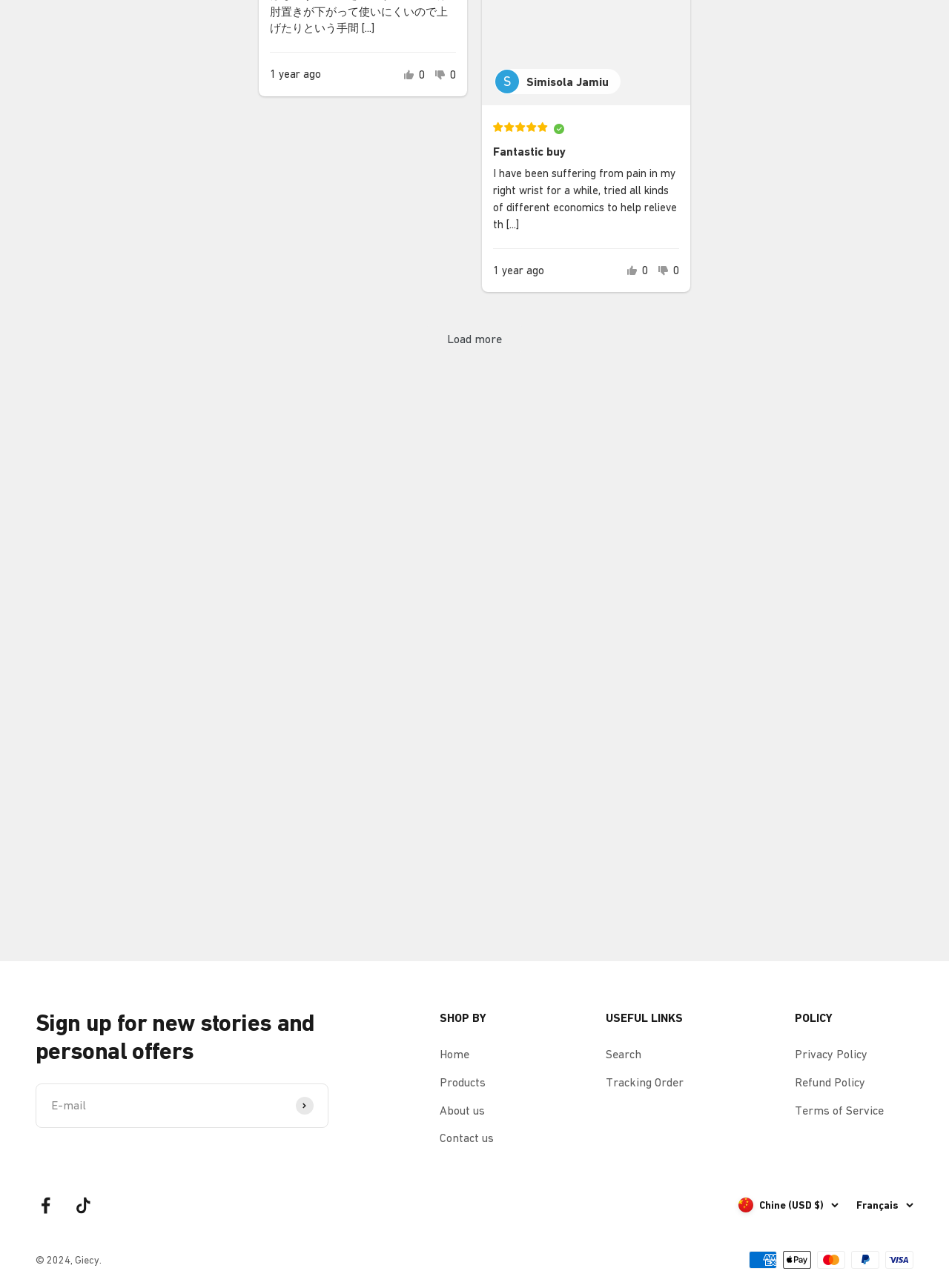What is the price of the 'Foldable Desk Extender Tray'?
Based on the content of the image, thoroughly explain and answer the question.

I found the price of the 'Foldable Desk Extender Tray' product, which is listed as '$85.99' next to the product image and description.